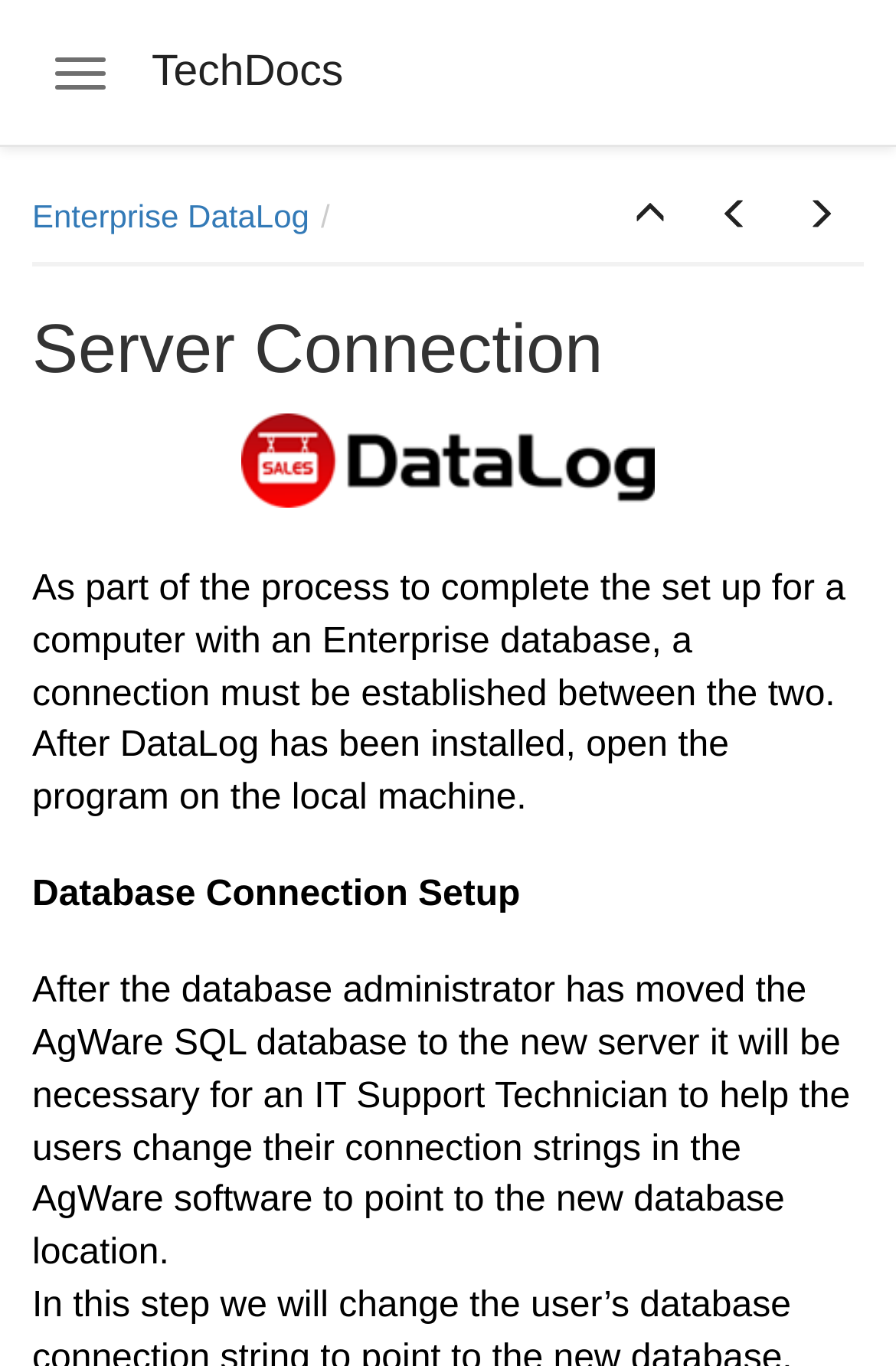Using the details in the image, give a detailed response to the question below:
What is the first step to complete the set up for a computer with an Enterprise database?

I found the answer by reading the static text on the webpage, which says 'After DataLog has been installed, open the program on the local machine.' This suggests that opening the program on the local machine is the first step to complete the set up for a computer with an Enterprise database.